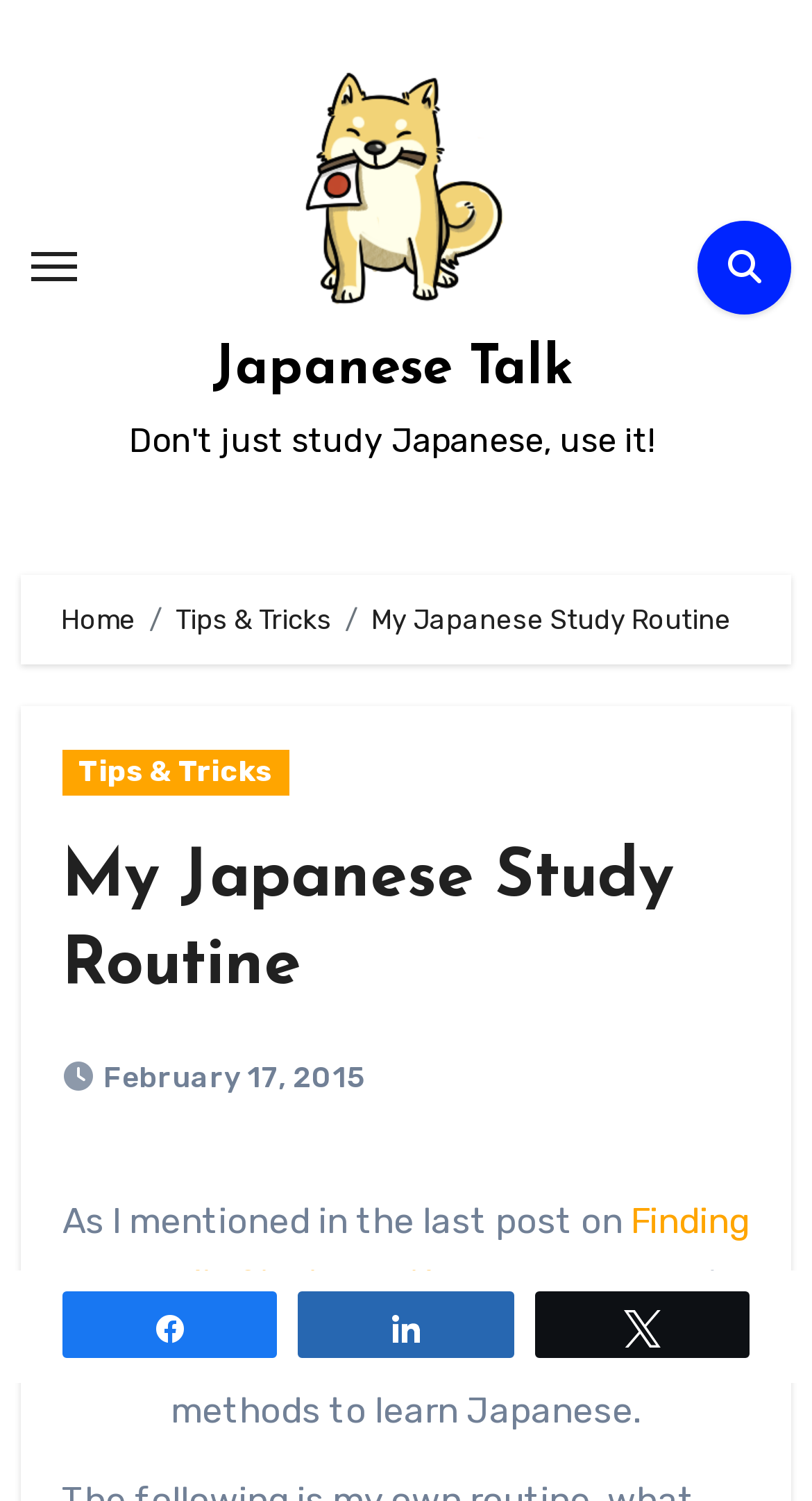Identify the bounding box coordinates of the element to click to follow this instruction: 'Read the previous post'. Ensure the coordinates are four float values between 0 and 1, provided as [left, top, right, bottom].

[0.082, 0.8, 0.923, 0.869]